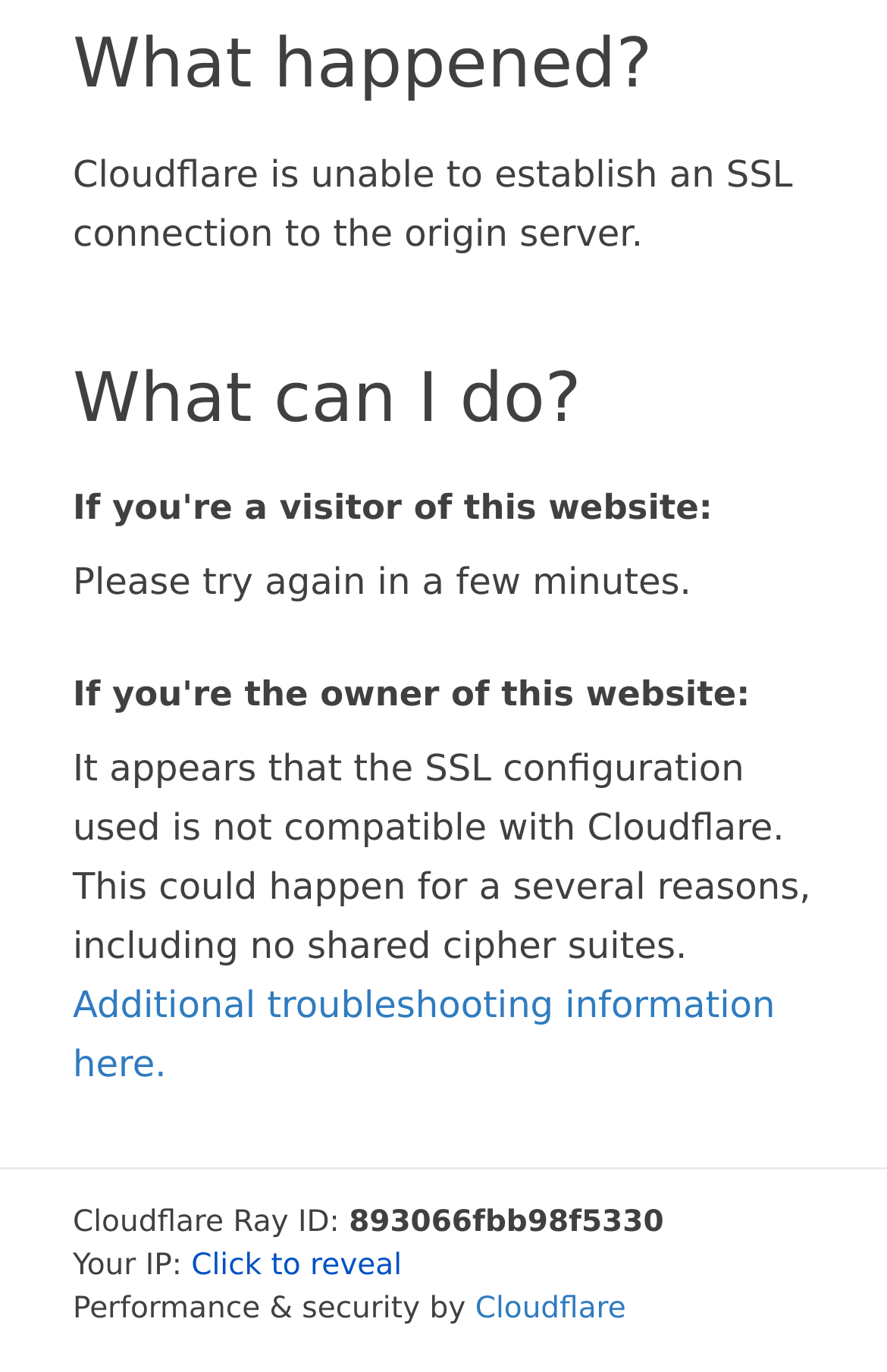What is the ID of the Cloudflare Ray?
Look at the screenshot and provide an in-depth answer.

The ID of the Cloudflare Ray is 893066fbb98f5330, which is provided at the bottom of the webpage.